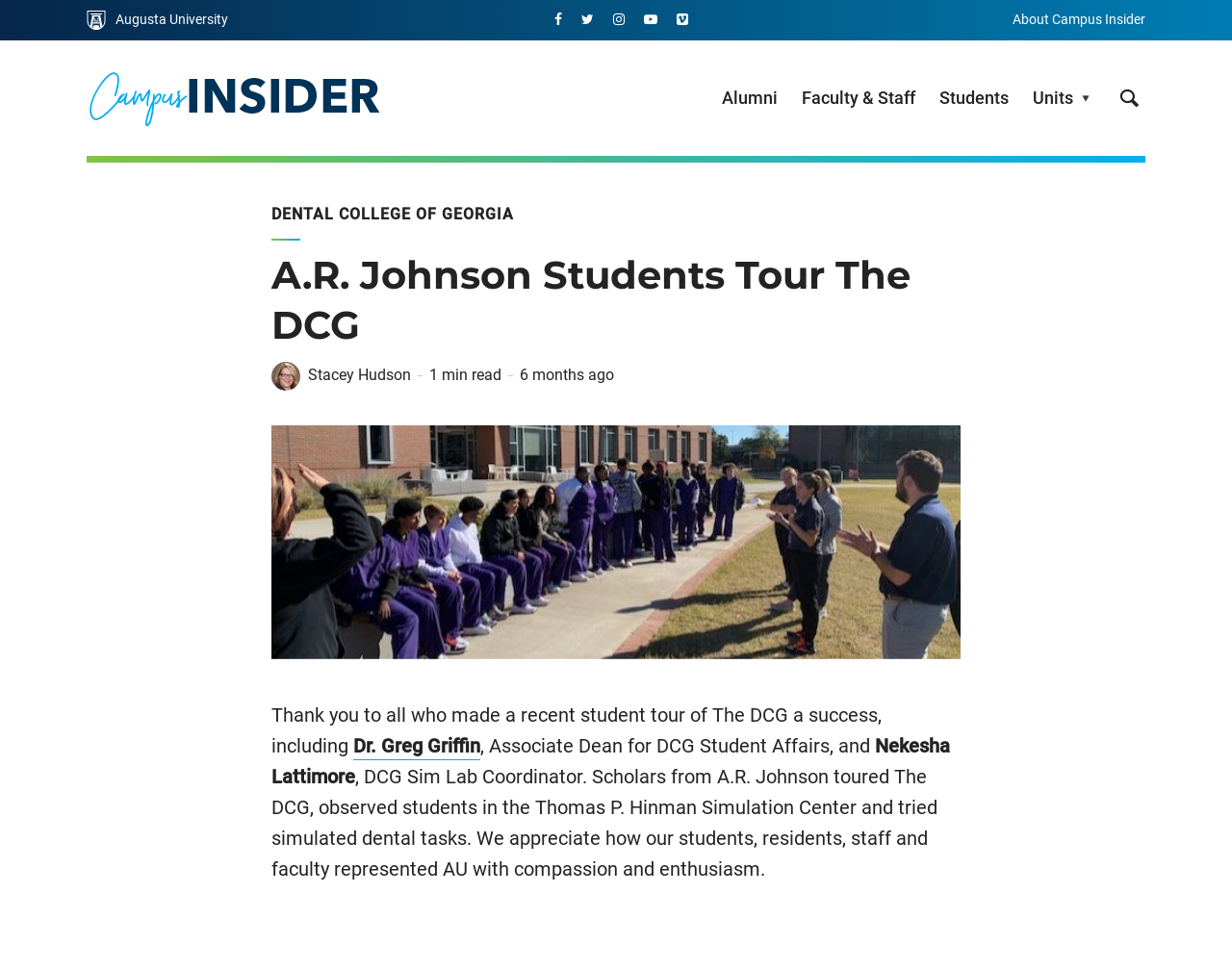Bounding box coordinates should be provided in the format (top-left x, top-left y, bottom-right x, bottom-right y) with all values between 0 and 1. Identify the bounding box for this UI element: Stacey Hudson

[0.25, 0.377, 0.334, 0.396]